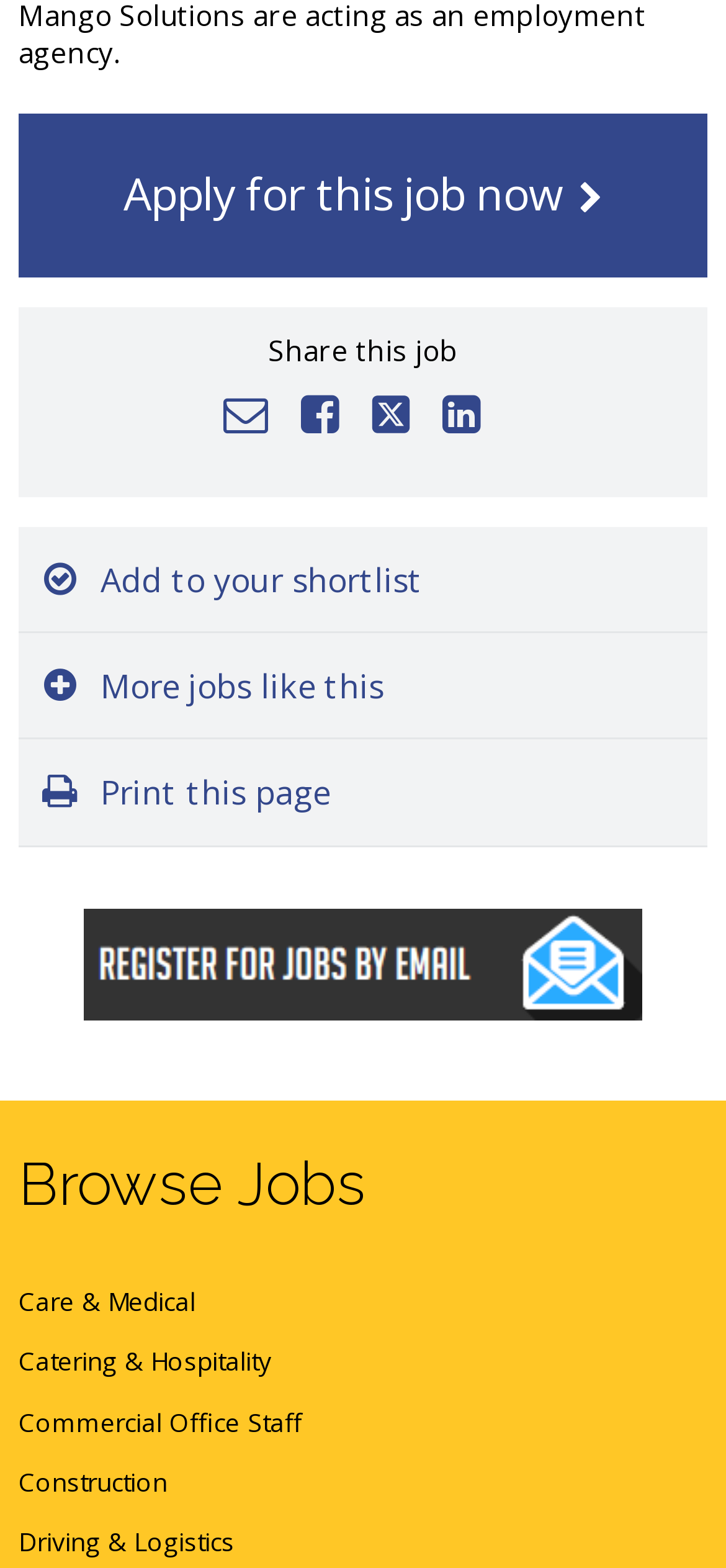Determine the bounding box coordinates of the clickable area required to perform the following instruction: "Explore Fashion Deals". The coordinates should be represented as four float numbers between 0 and 1: [left, top, right, bottom].

None